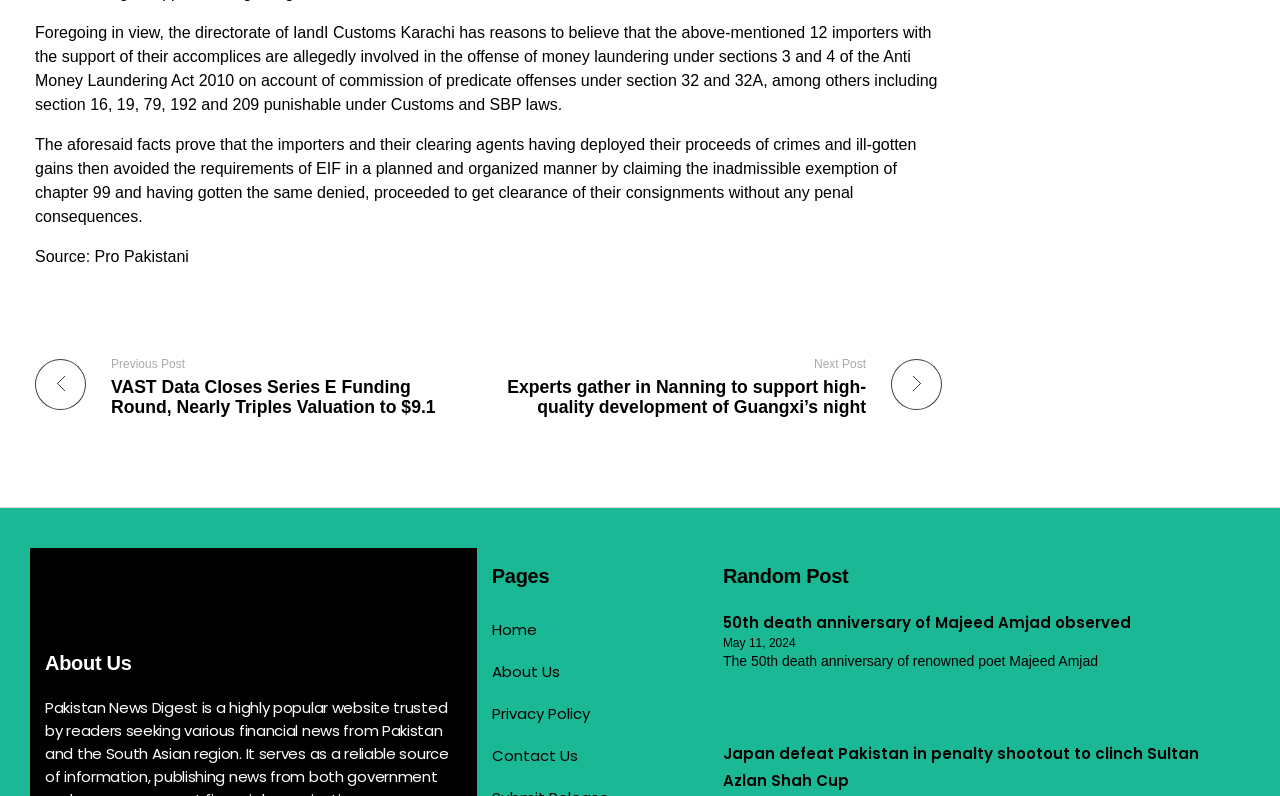Please identify the bounding box coordinates of the element's region that I should click in order to complete the following instruction: "Go to page 2". The bounding box coordinates consist of four float numbers between 0 and 1, i.e., [left, top, right, bottom].

None